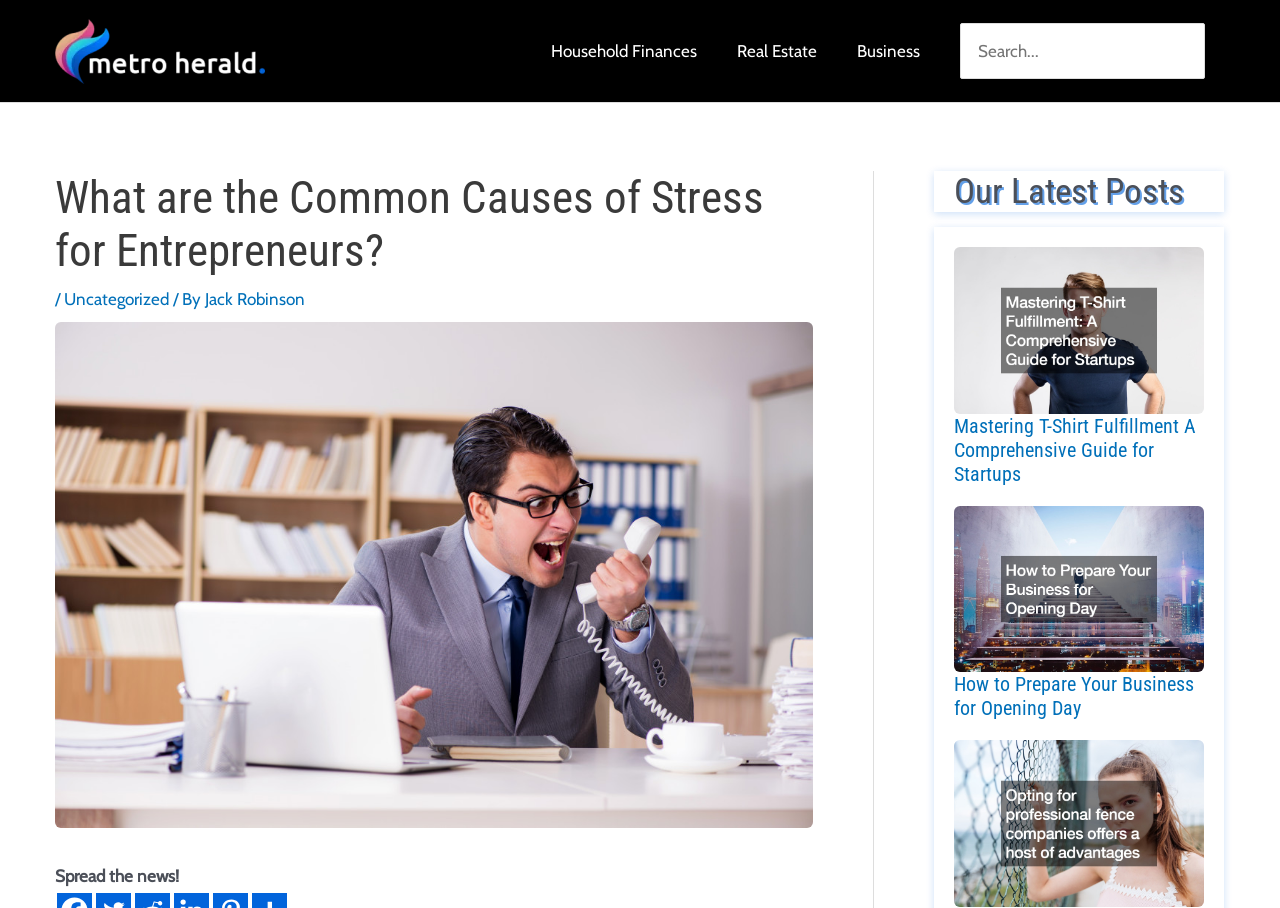How many navigation links are there?
Please analyze the image and answer the question with as much detail as possible.

There are three navigation links located at the top of the webpage, which are 'Household Finances', 'Real Estate', and 'Business'.